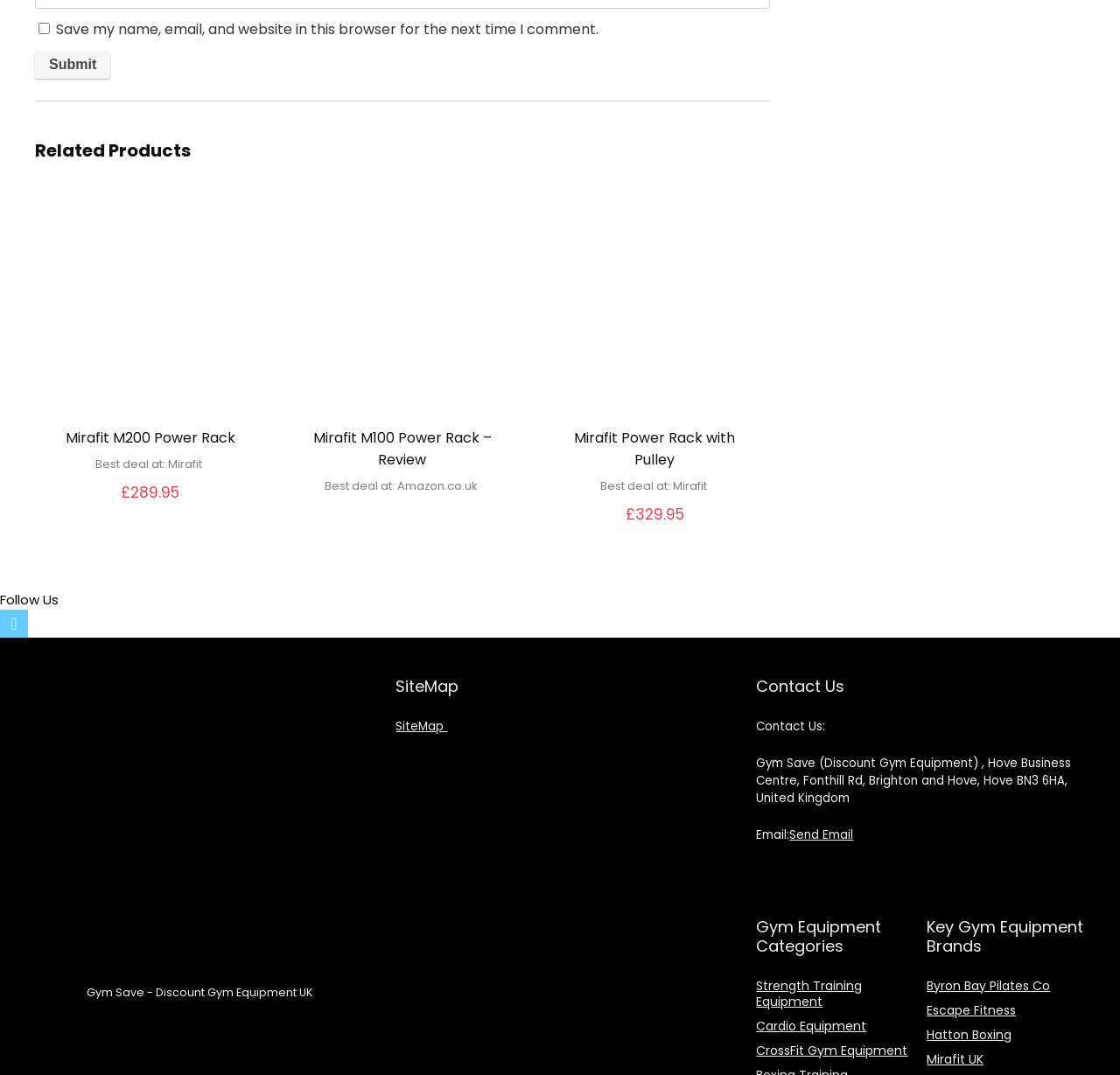What is the benefit of using the Mirafit Jammer Arms?
Please give a detailed and thorough answer to the question, covering all relevant points.

The benefit is mentioned in the third StaticText element as 'you’ll be able to workout more efficiently as it can increase your workout space'.